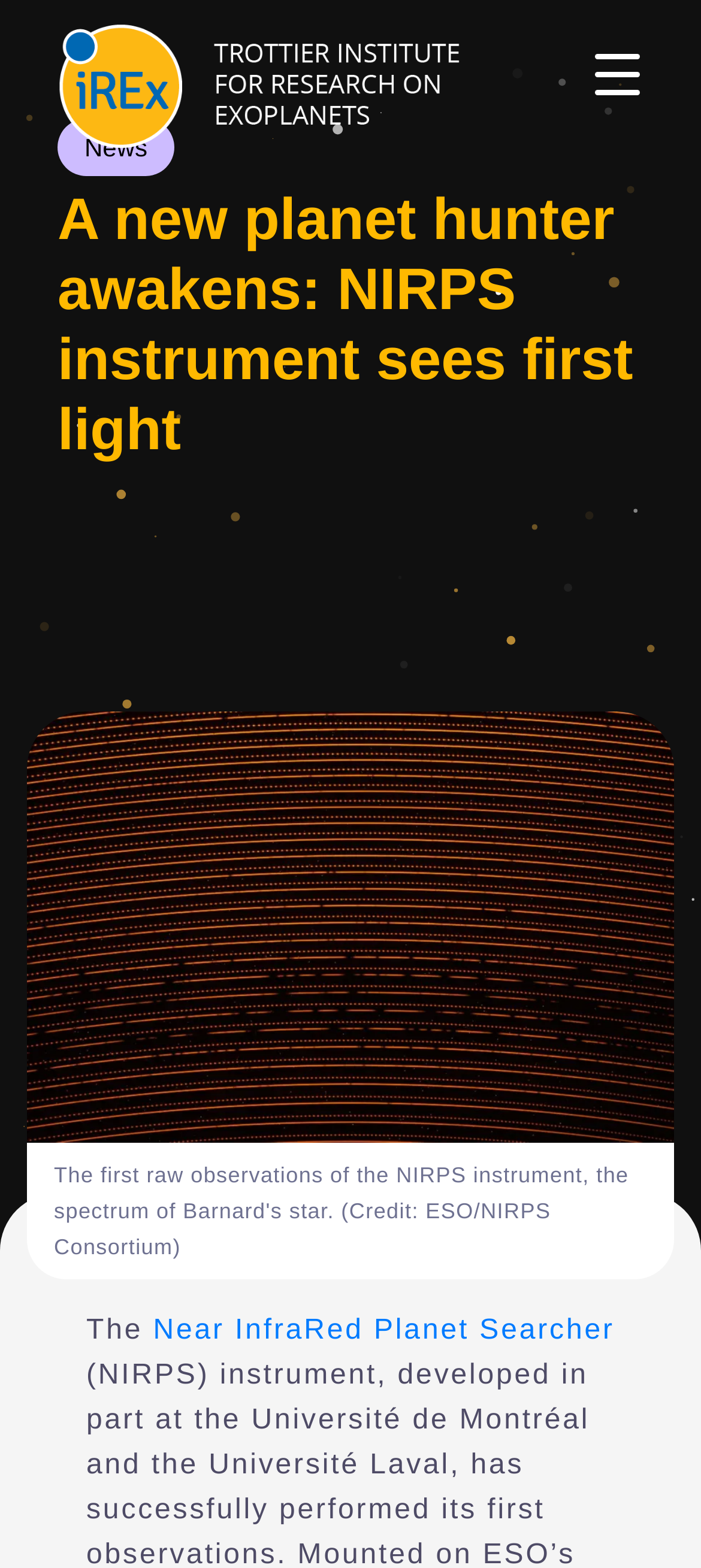Generate the title text from the webpage.

A new planet hunter awakens: NIRPS instrument sees first light